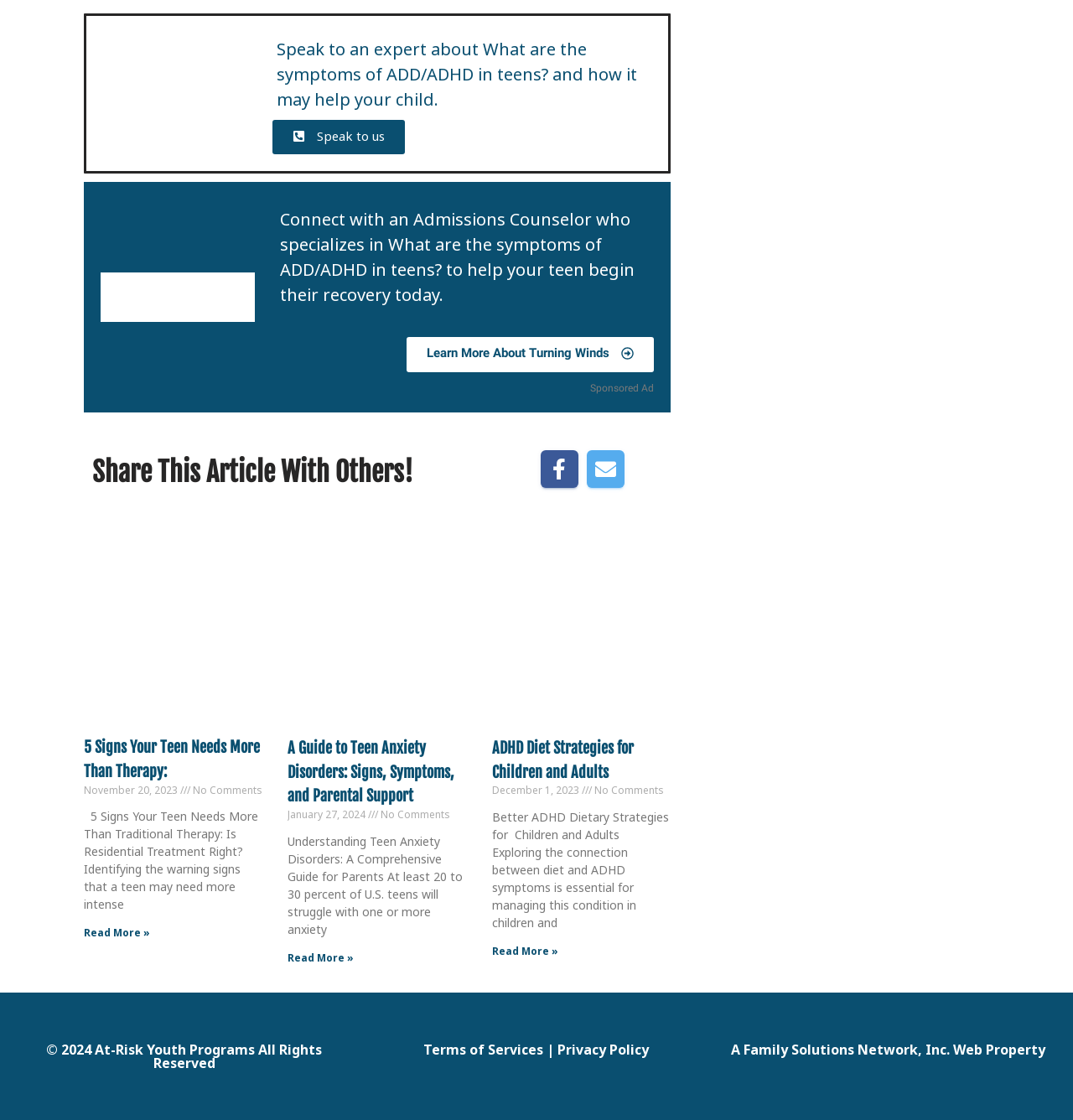Analyze the image and give a detailed response to the question:
What is the date of the third article?

The date of the third article is December 1, 2023, as indicated by the static text 'December 1, 2023' below the heading 'ADHD Diet Strategies for Children and Adults'.